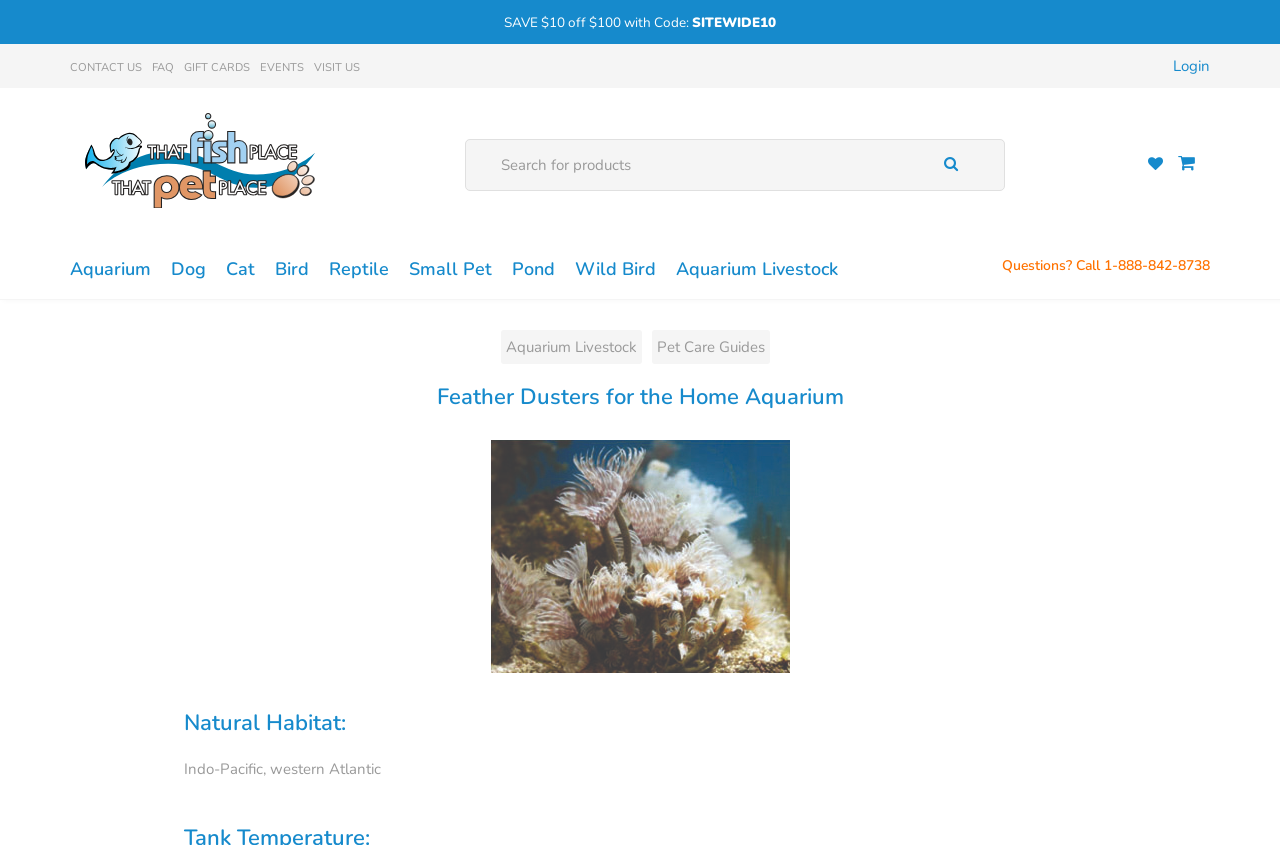Predict the bounding box coordinates of the area that should be clicked to accomplish the following instruction: "Click on Aquarium". The bounding box coordinates should consist of four float numbers between 0 and 1, i.e., [left, top, right, bottom].

[0.055, 0.284, 0.118, 0.354]